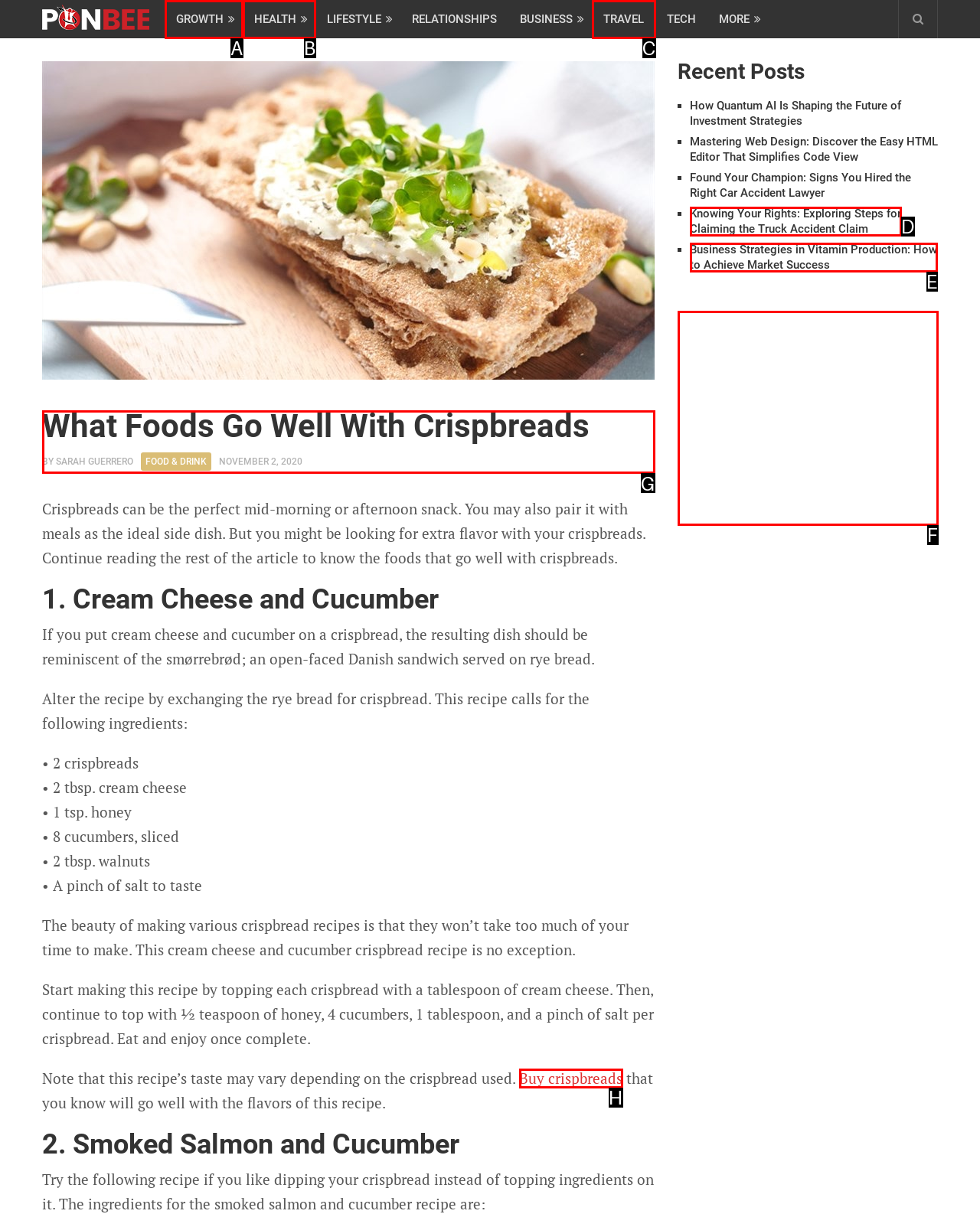Select the appropriate HTML element to click on to finish the task: Read the article about 'What Foods Go Well With Crispbreads'.
Answer with the letter corresponding to the selected option.

G